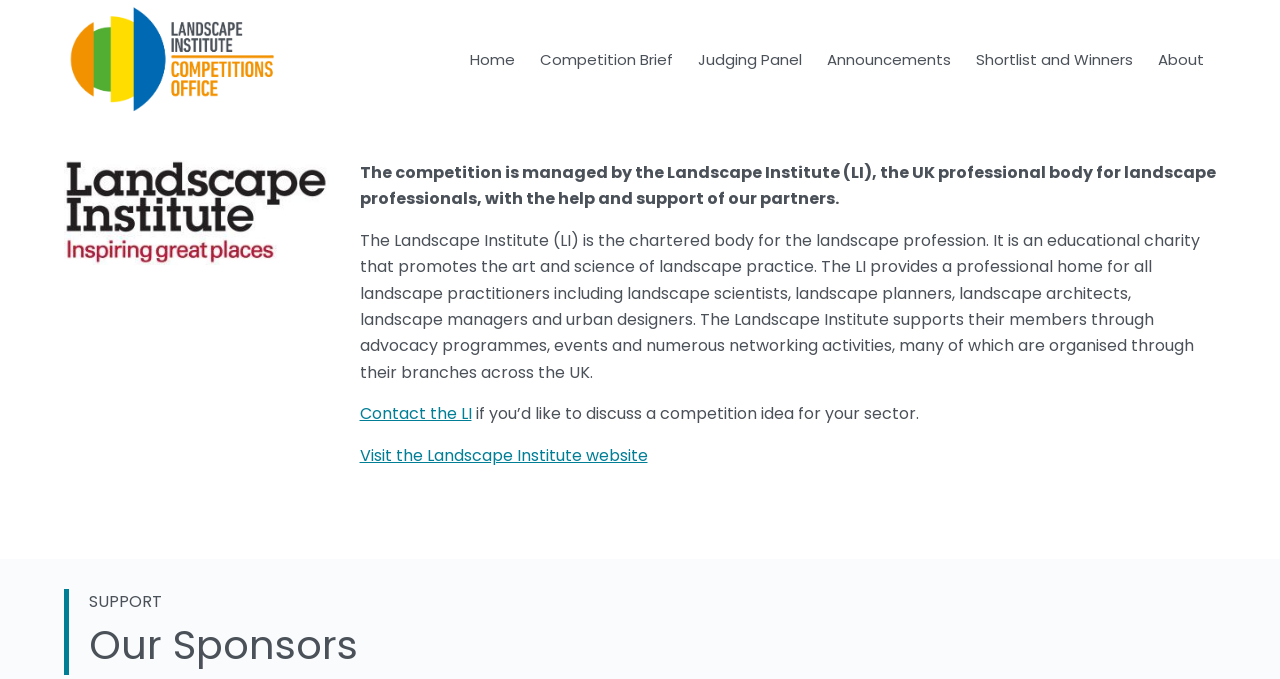Find the bounding box coordinates of the clickable element required to execute the following instruction: "Read the article about Liquid Web Vs Nexcess". Provide the coordinates as four float numbers between 0 and 1, i.e., [left, top, right, bottom].

None